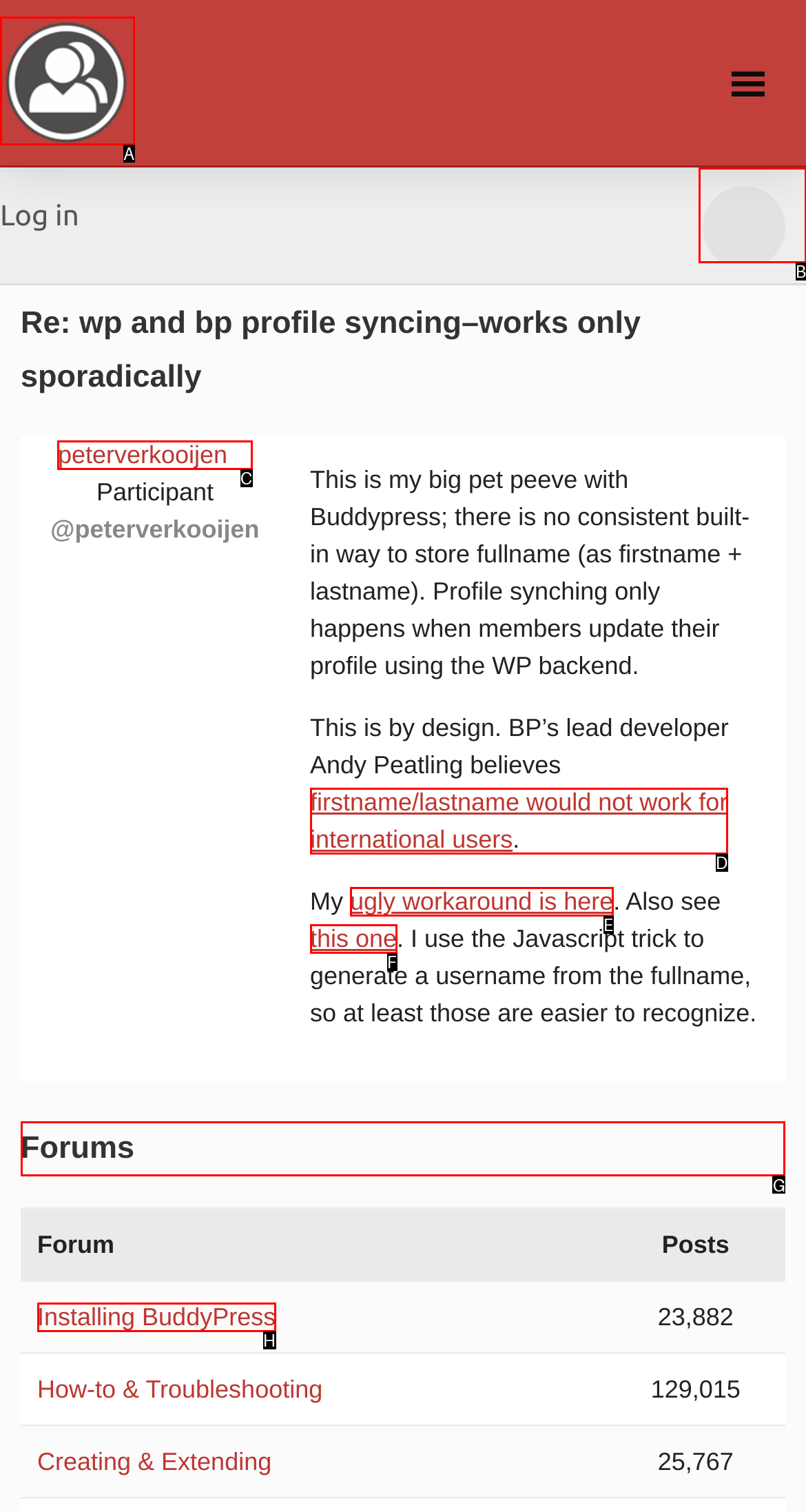Determine which UI element I need to click to achieve the following task: Go to the Forums section Provide your answer as the letter of the selected option.

G